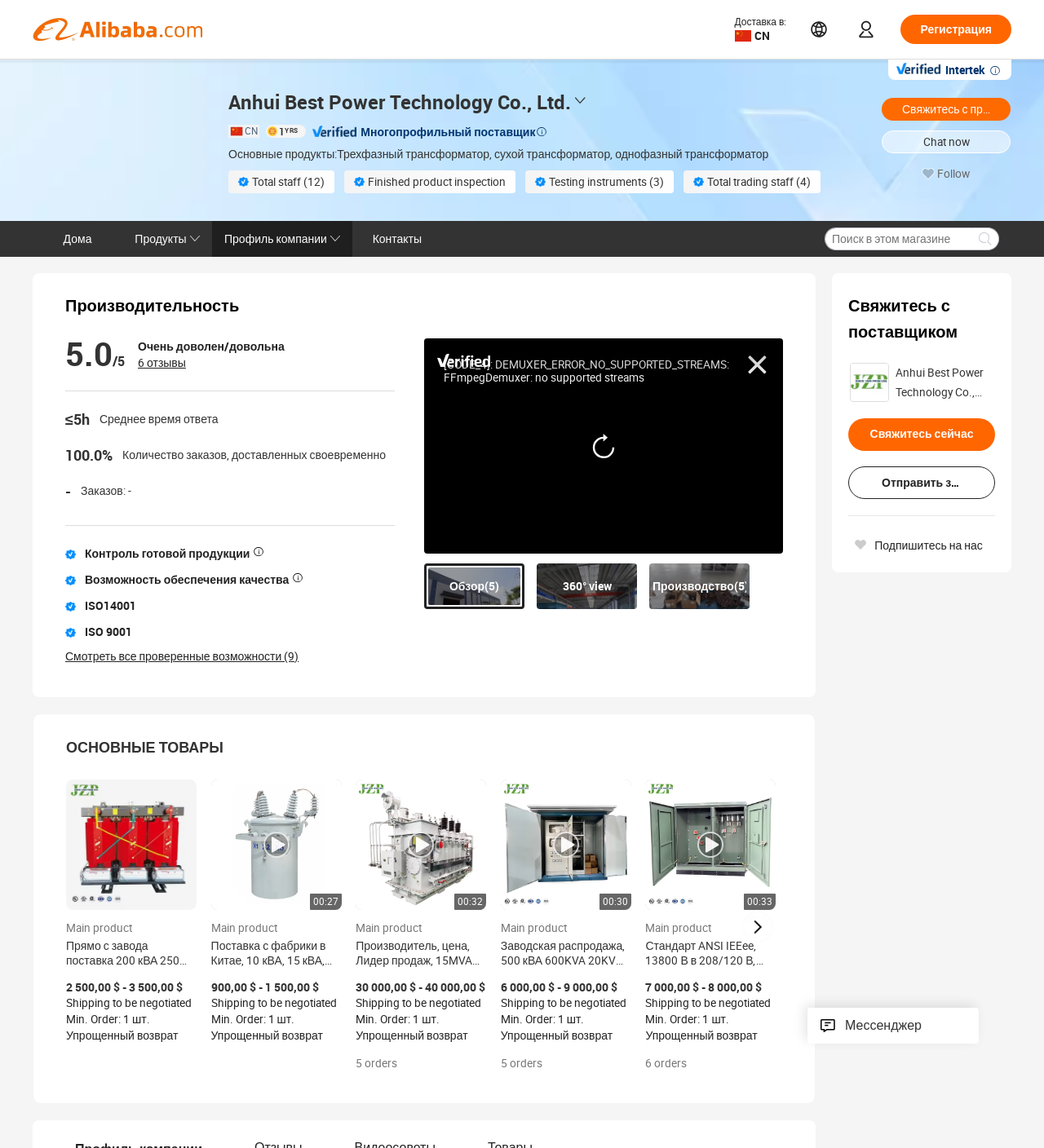Identify the coordinates of the bounding box for the element that must be clicked to accomplish the instruction: "Click the 'Свяжитесь с продавцом' button".

[0.845, 0.085, 0.968, 0.105]